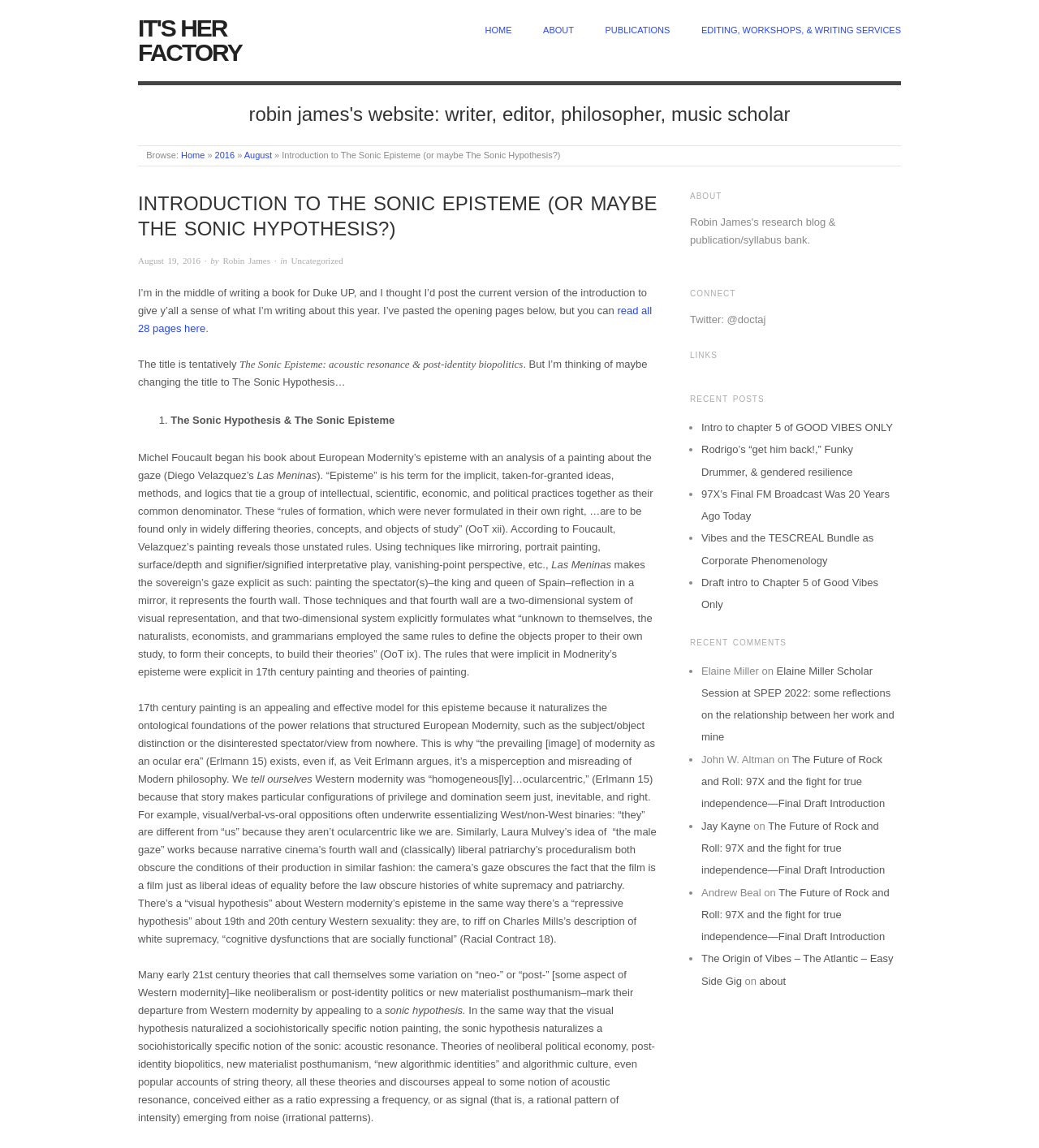Find and indicate the bounding box coordinates of the region you should select to follow the given instruction: "View the about page".

[0.523, 0.021, 0.552, 0.032]